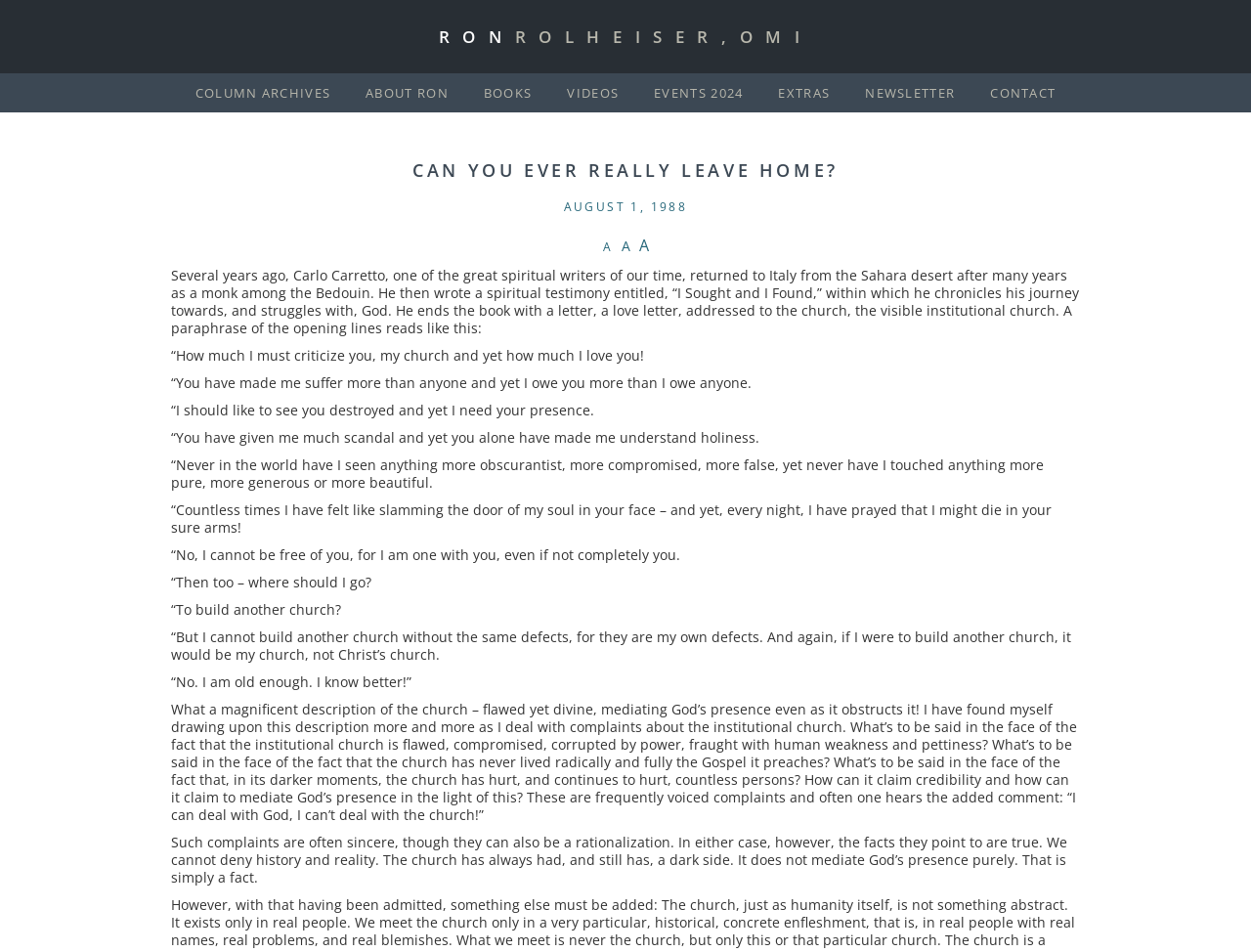Point out the bounding box coordinates of the section to click in order to follow this instruction: "Click on 'BOOKS'".

[0.387, 0.088, 0.425, 0.107]